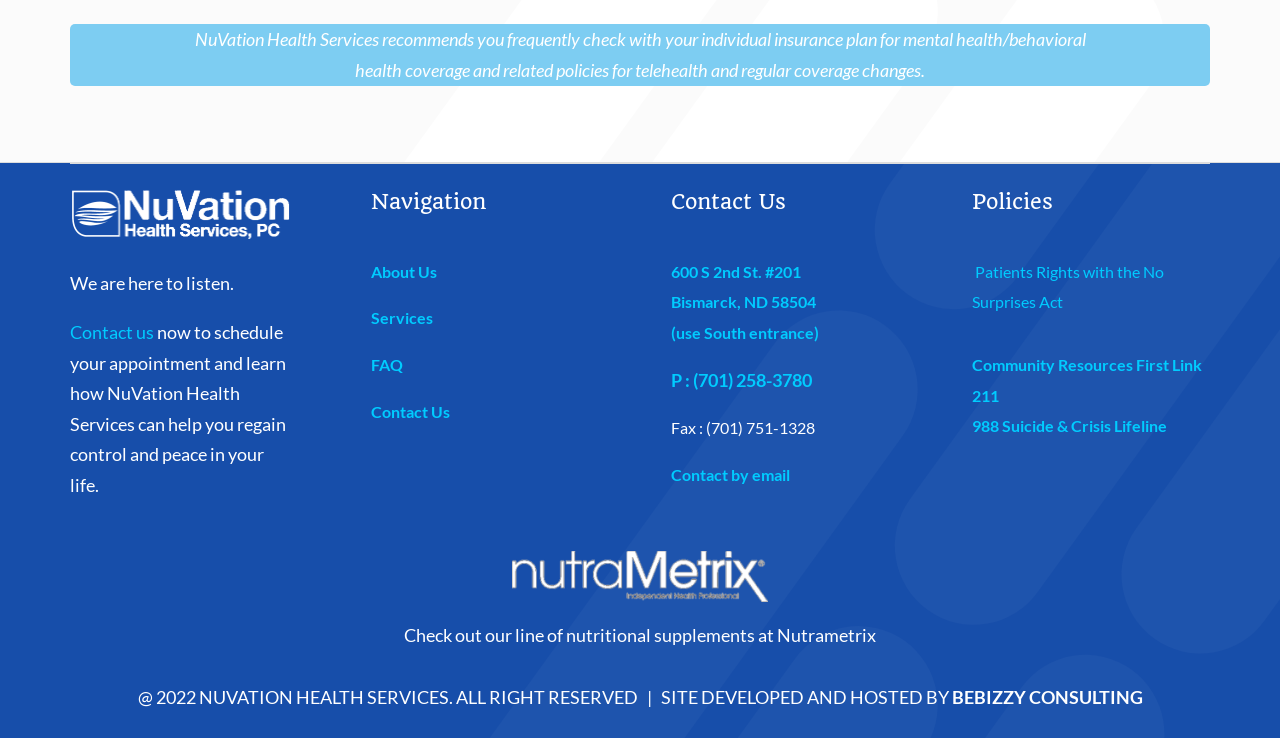Mark the bounding box of the element that matches the following description: "FAQ".

[0.29, 0.481, 0.315, 0.507]